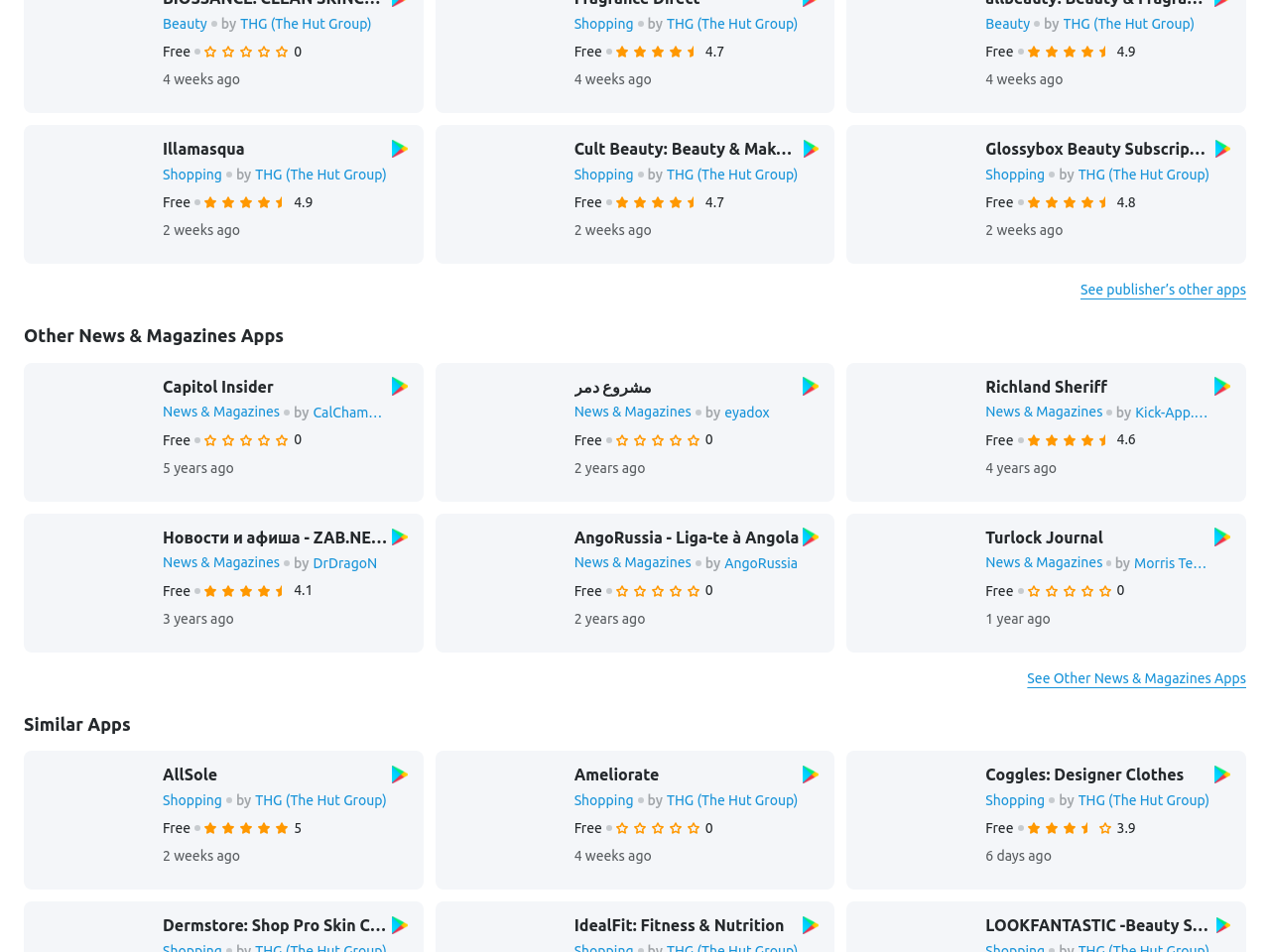Please mark the bounding box coordinates of the area that should be clicked to carry out the instruction: "See publisher’s other apps".

[0.851, 0.294, 0.981, 0.316]